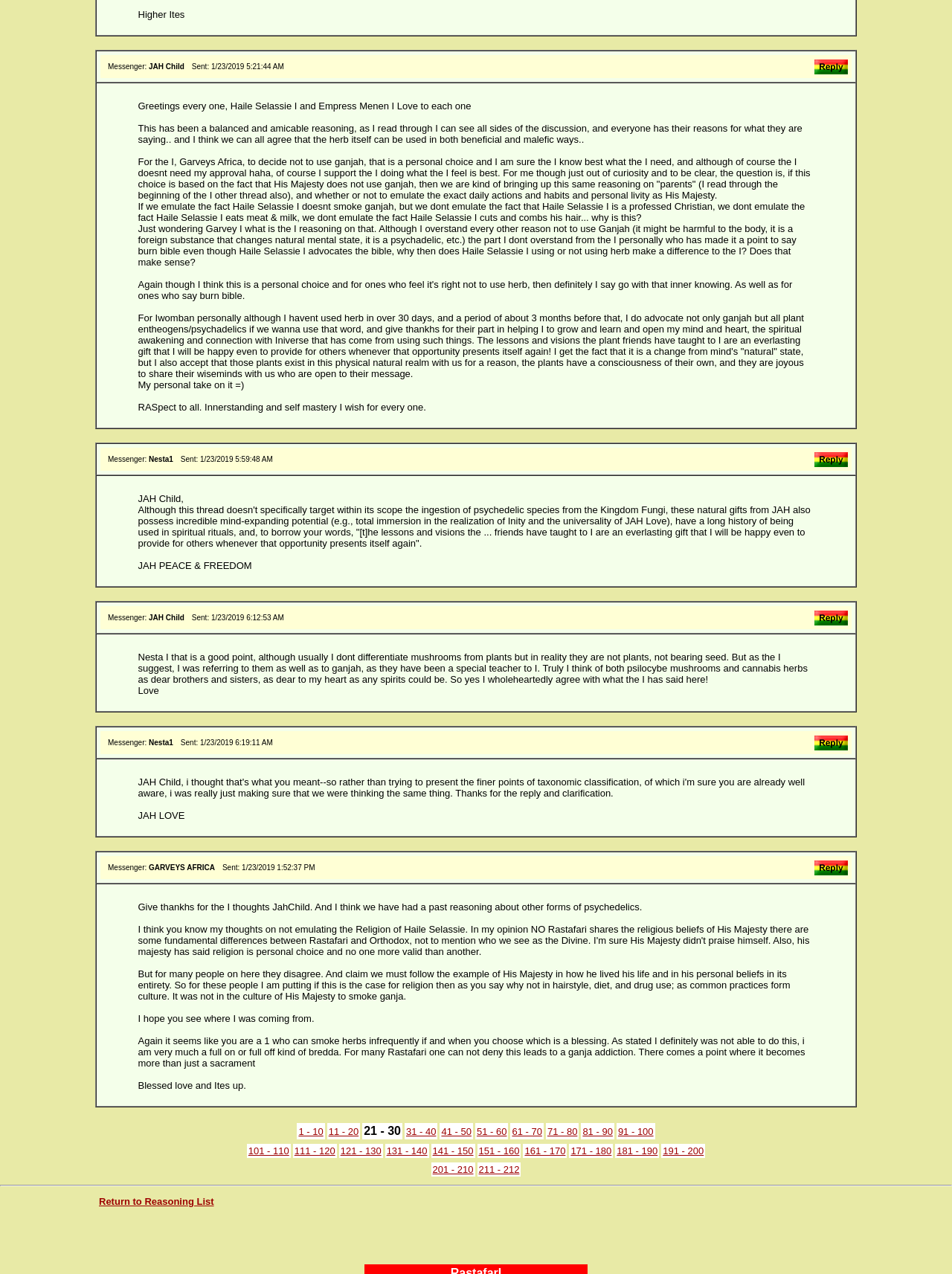Please find the bounding box coordinates for the clickable element needed to perform this instruction: "Reply to the message".

[0.855, 0.358, 0.891, 0.368]